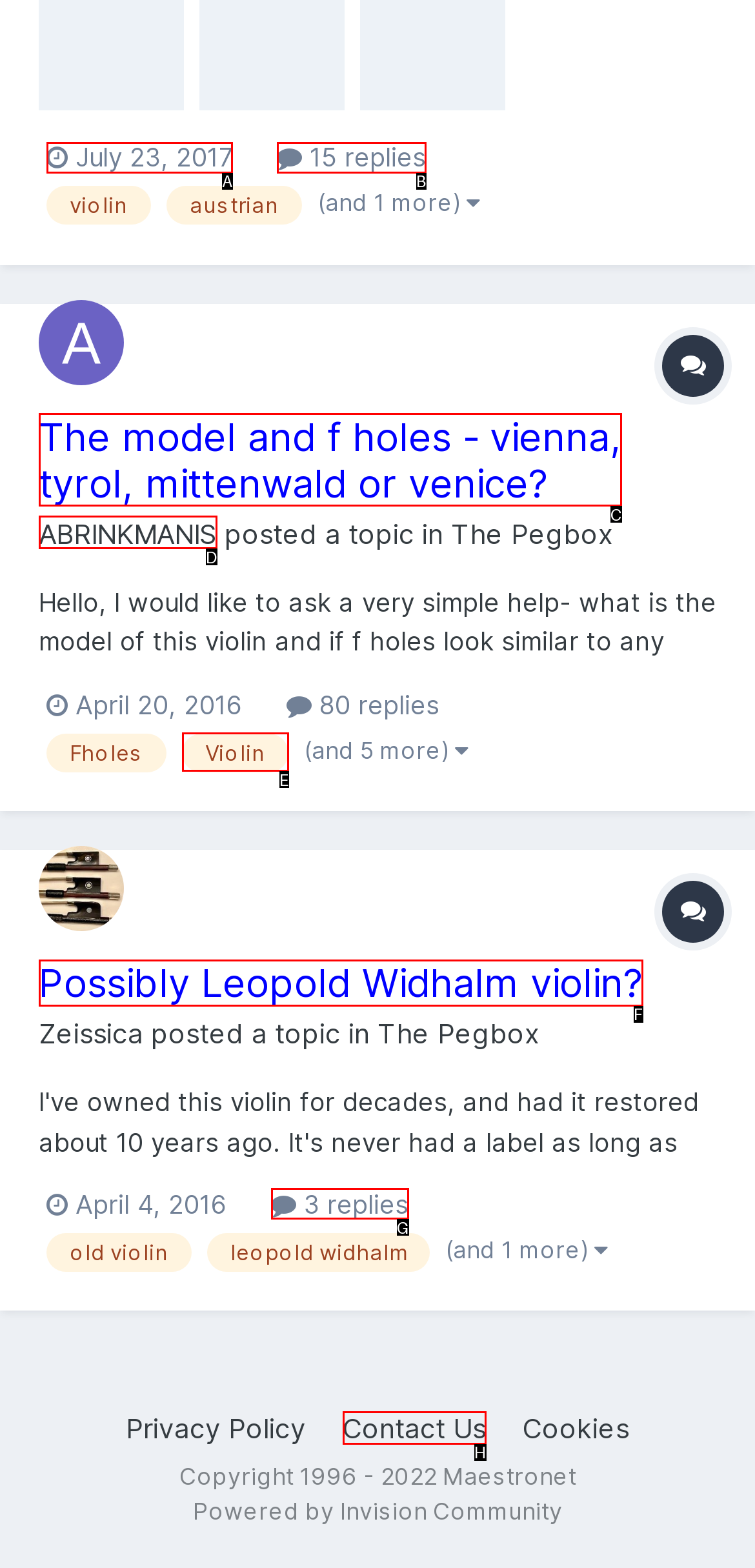Which HTML element matches the description: Possibly Leopold Widhalm violin? the best? Answer directly with the letter of the chosen option.

F